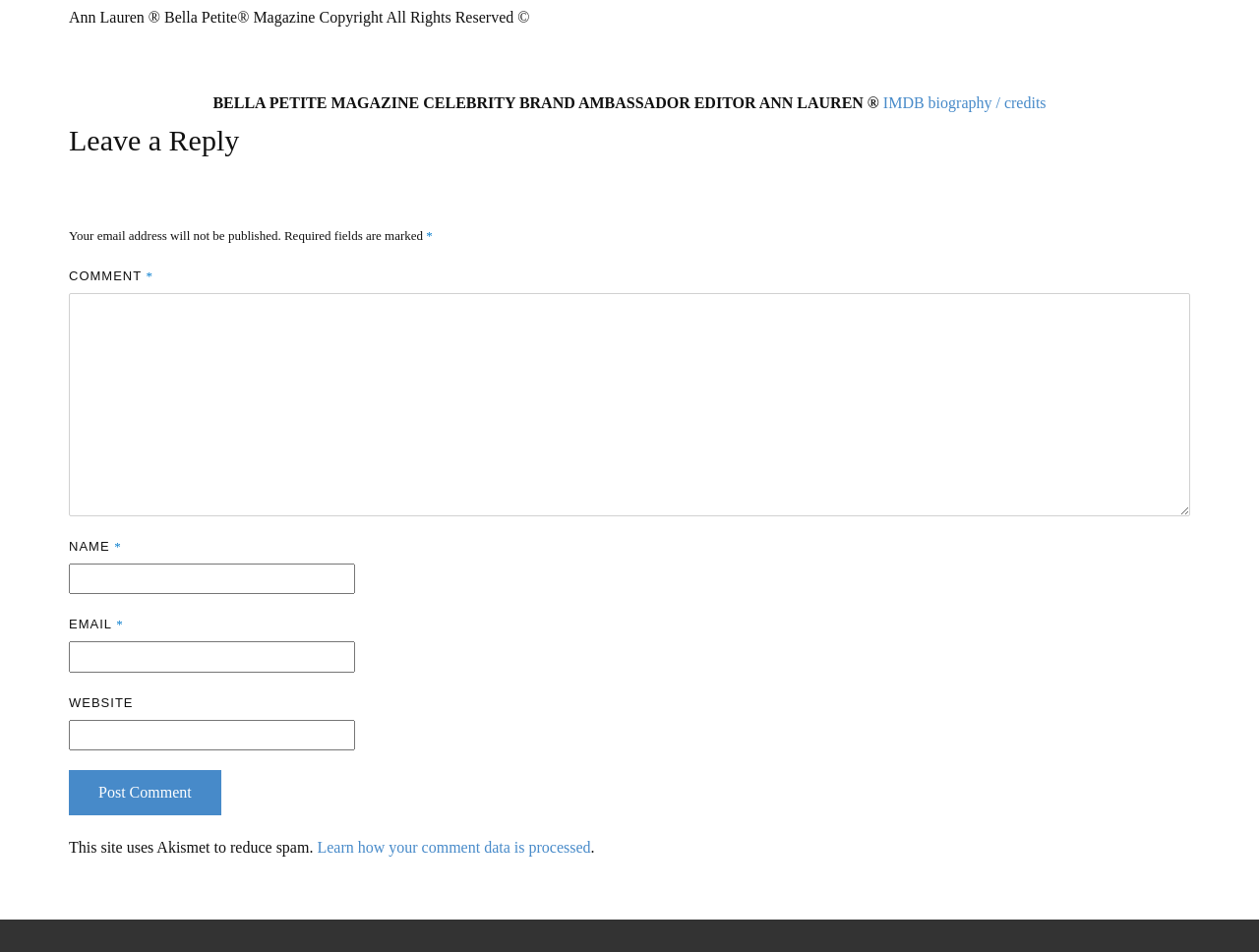Using the format (top-left x, top-left y, bottom-right x, bottom-right y), provide the bounding box coordinates for the described UI element. All values should be floating point numbers between 0 and 1: parent_node: EMAIL * aria-describedby="email-notes" name="email"

[0.055, 0.674, 0.282, 0.706]